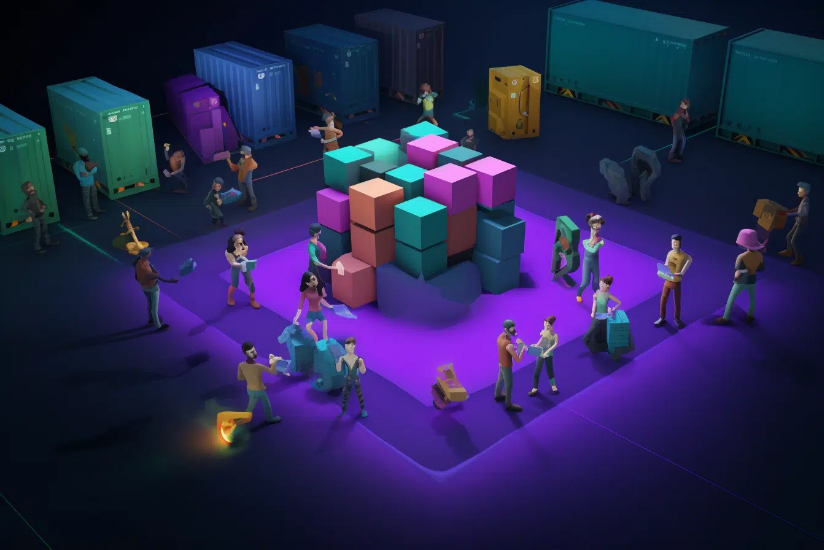Give a concise answer of one word or phrase to the question: 
What is the purpose of the characters in the scene?

Logistics and product handling